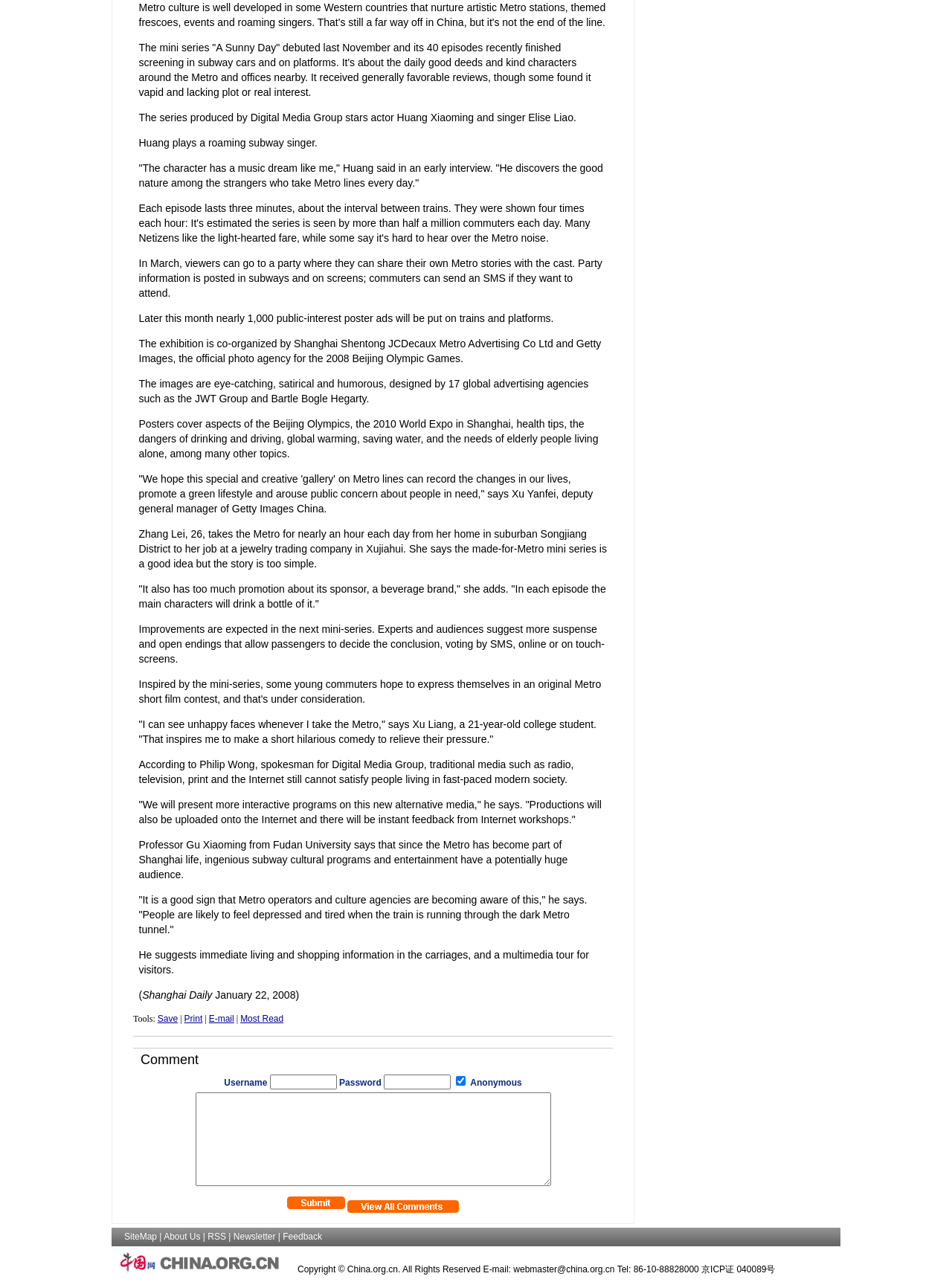Locate the UI element described by (118) and provide its bounding box coordinates. Use the format (top-left x, top-left y, bottom-right x, bottom-right y) with all values as floating point numbers between 0 and 1.

None